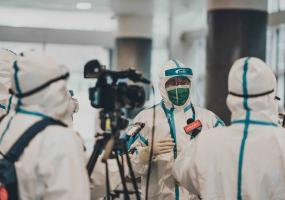What is the healthcare worker doing?
Using the information from the image, give a concise answer in one word or a short phrase.

addressing questions